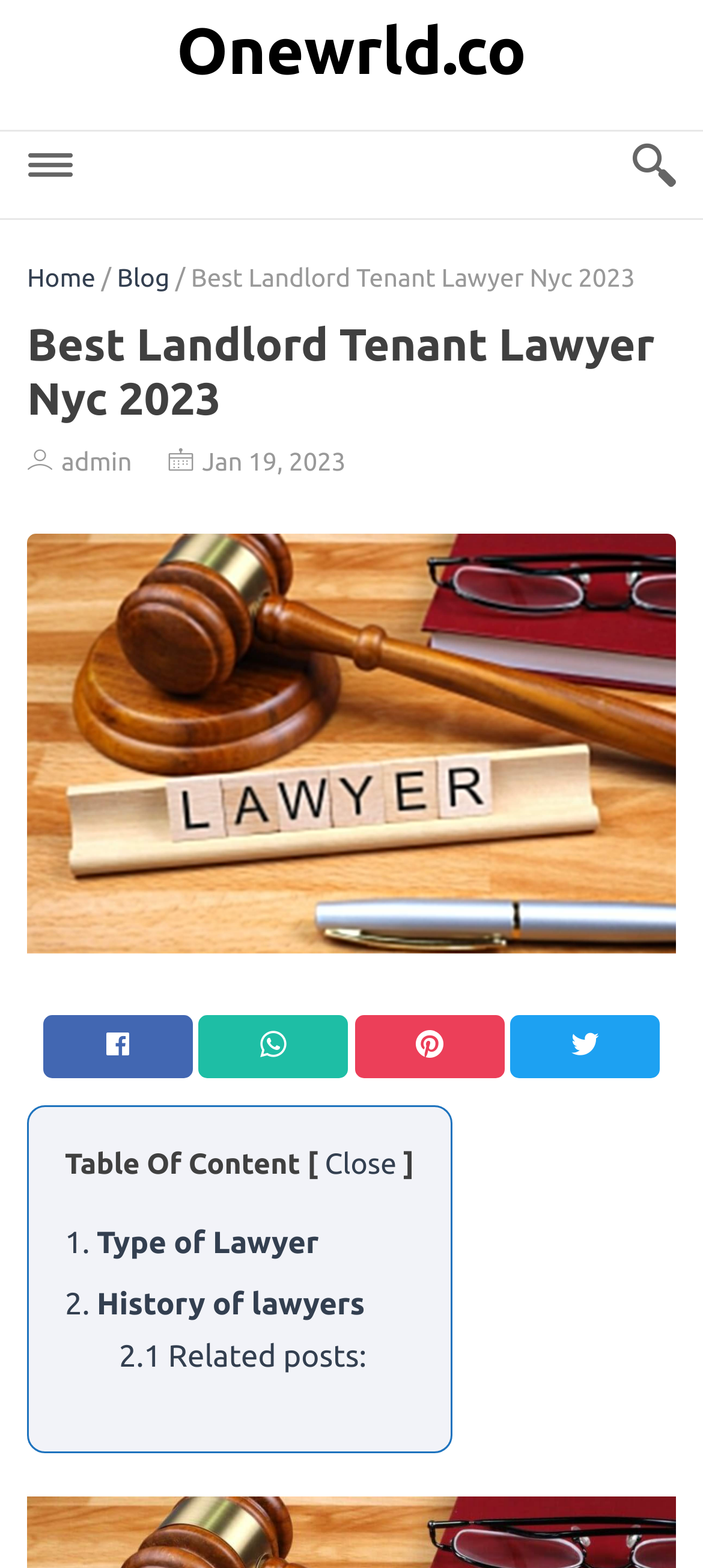Offer a meticulous description of the webpage's structure and content.

The webpage appears to be a blog post or article about the best landlord tenant lawyers in New York City for 2023. At the top, there is a navigation menu with links to "Home" and "Blog" on the left, followed by a title "Best Landlord Tenant Lawyer Nyc 2023" that spans most of the width of the page. Below the title, there is a heading with the same text, which is likely the main title of the article.

On the top-right corner, there is a section with the author's name "admin" and the publication date "Jan 19, 2023". Below this section, there is a large image that takes up most of the width of the page, likely related to the topic of the article.

Under the image, there are four social media links, represented by icons, aligned horizontally. Following these links, there is a table of contents section with a link to "Close" on the right. The table of contents has links to different sections of the article, including "1. Type of Lawyer" and "2. History of lawyers", which are likely subheadings or topics within the article.

Further down, there is another link "2.1 Related posts:", which suggests that the article may have related content or recommendations. Overall, the webpage appears to be a informative article or blog post about landlord tenant lawyers in New York City, with a clear structure and navigation.